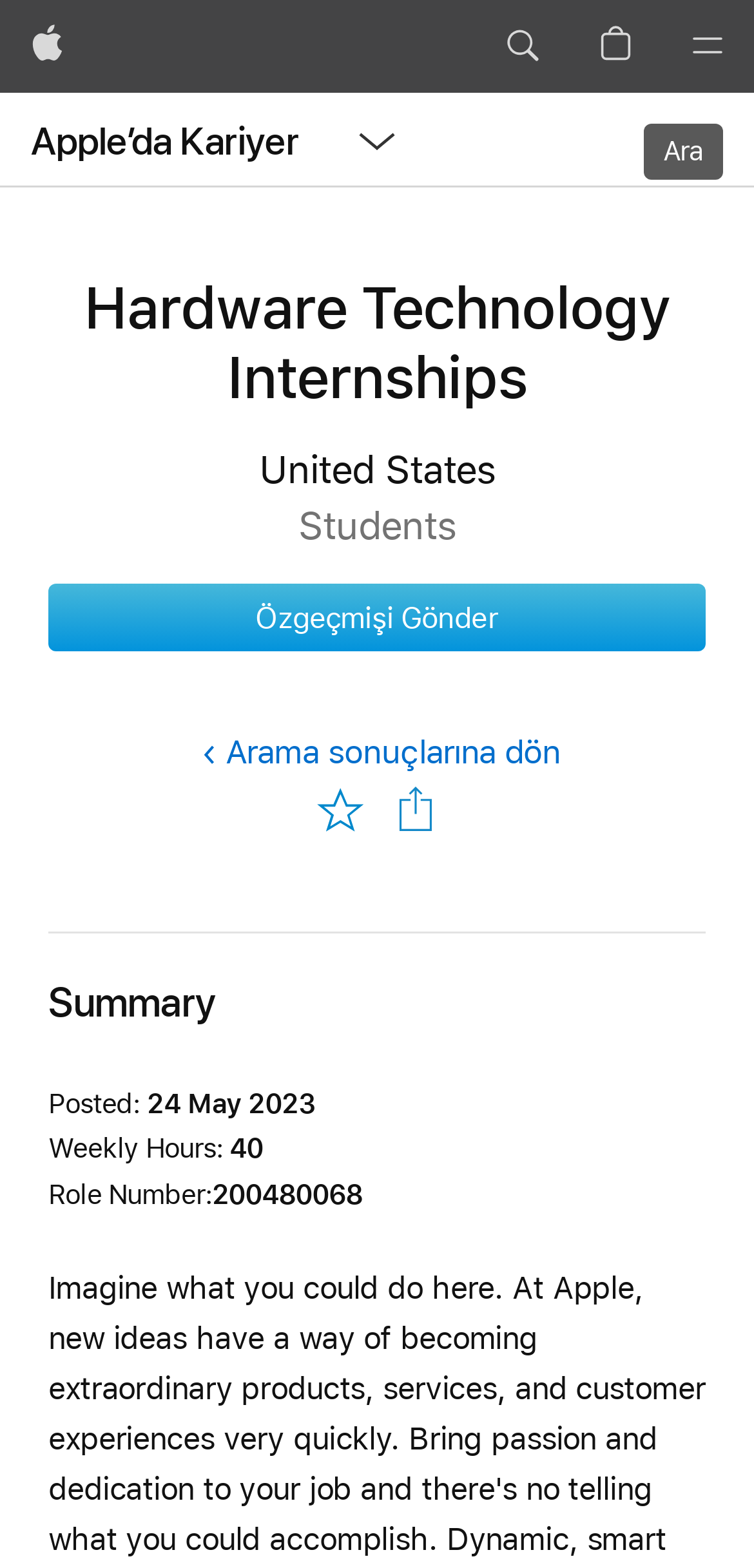What is the role number of the internship?
Use the image to give a comprehensive and detailed response to the question.

I found the role number by looking at the static text element with the text 'Role Number:' and its corresponding value '200480068' which is located below the job title.